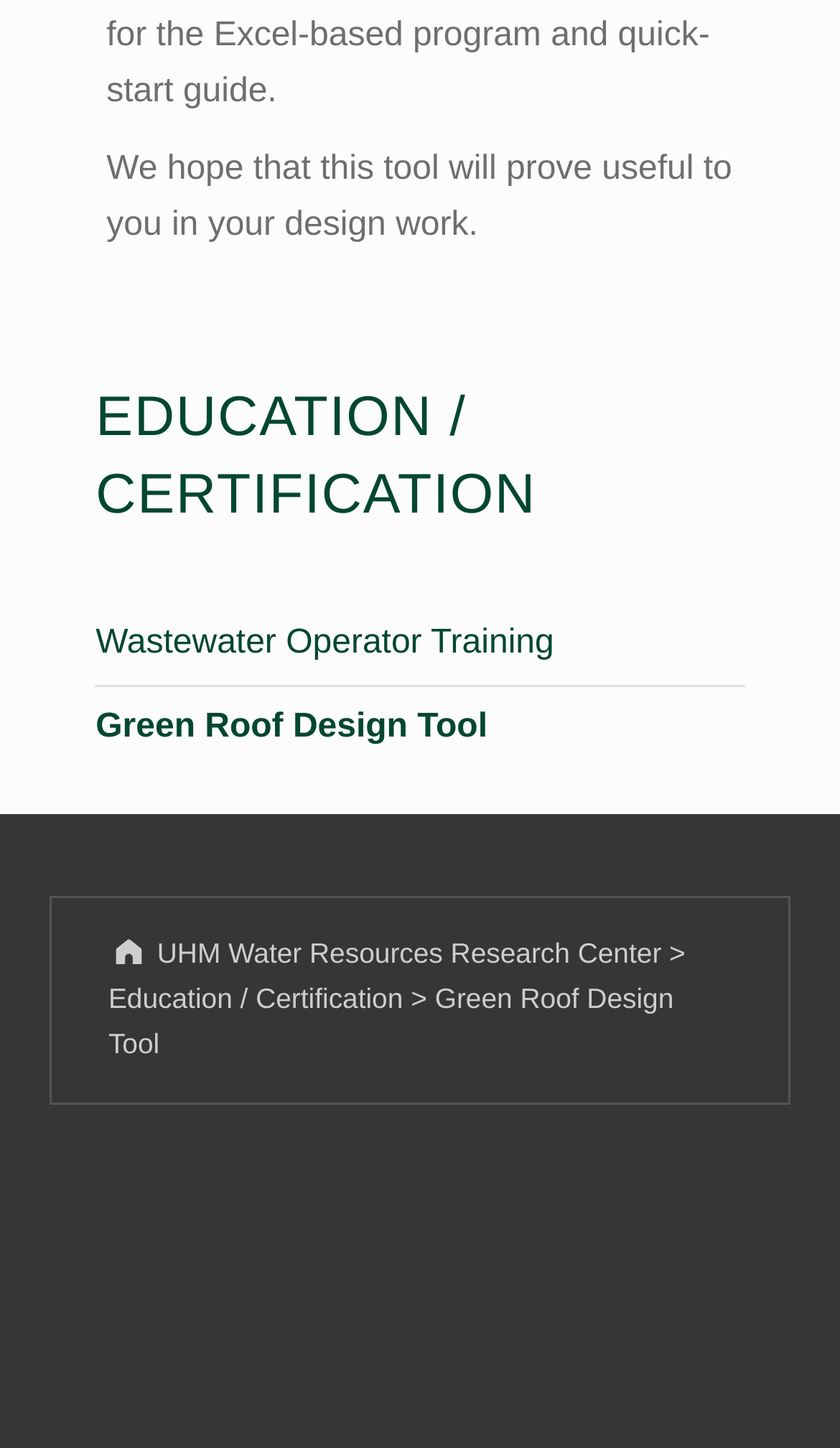Using the provided element description "Green Roof Design Tool", determine the bounding box coordinates of the UI element.

[0.114, 0.49, 0.58, 0.515]